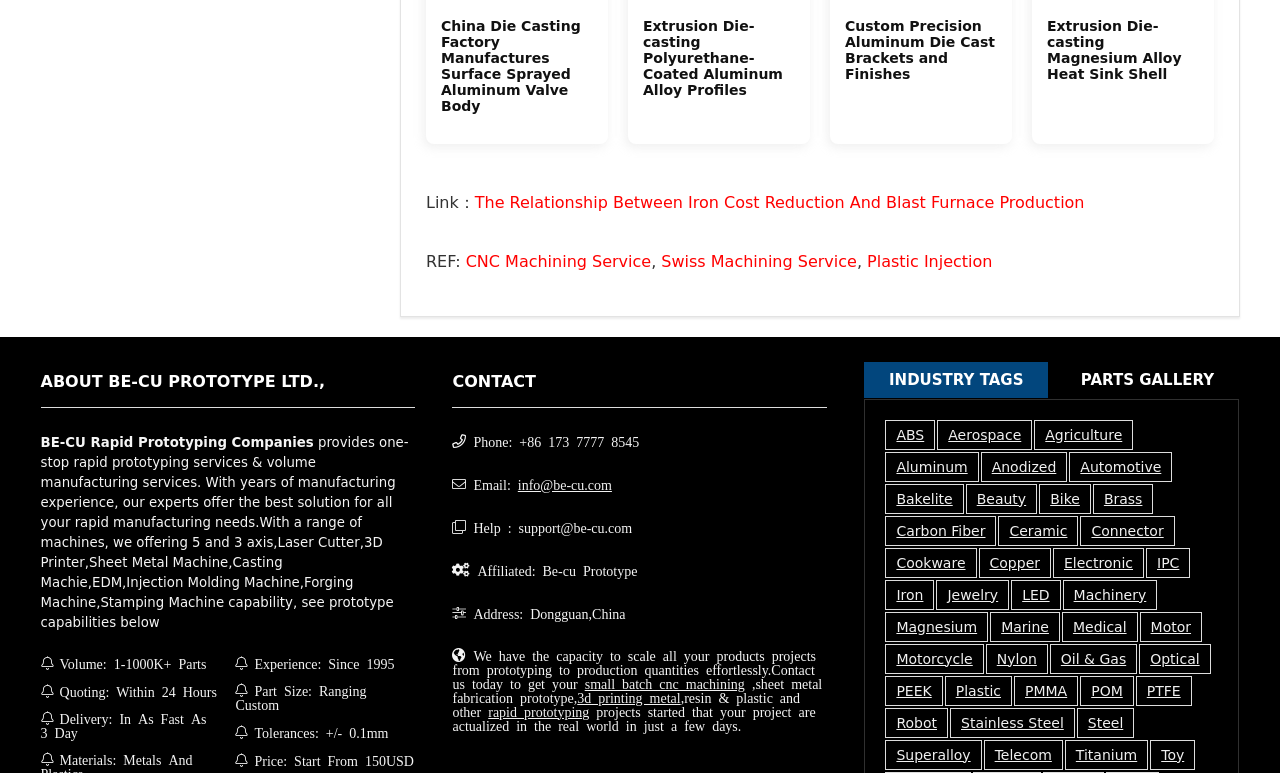Can you give a detailed response to the following question using the information from the image? What is the location of the company?

The location of the company is mentioned in the contact information section as 'Address: Dongguan, China'.